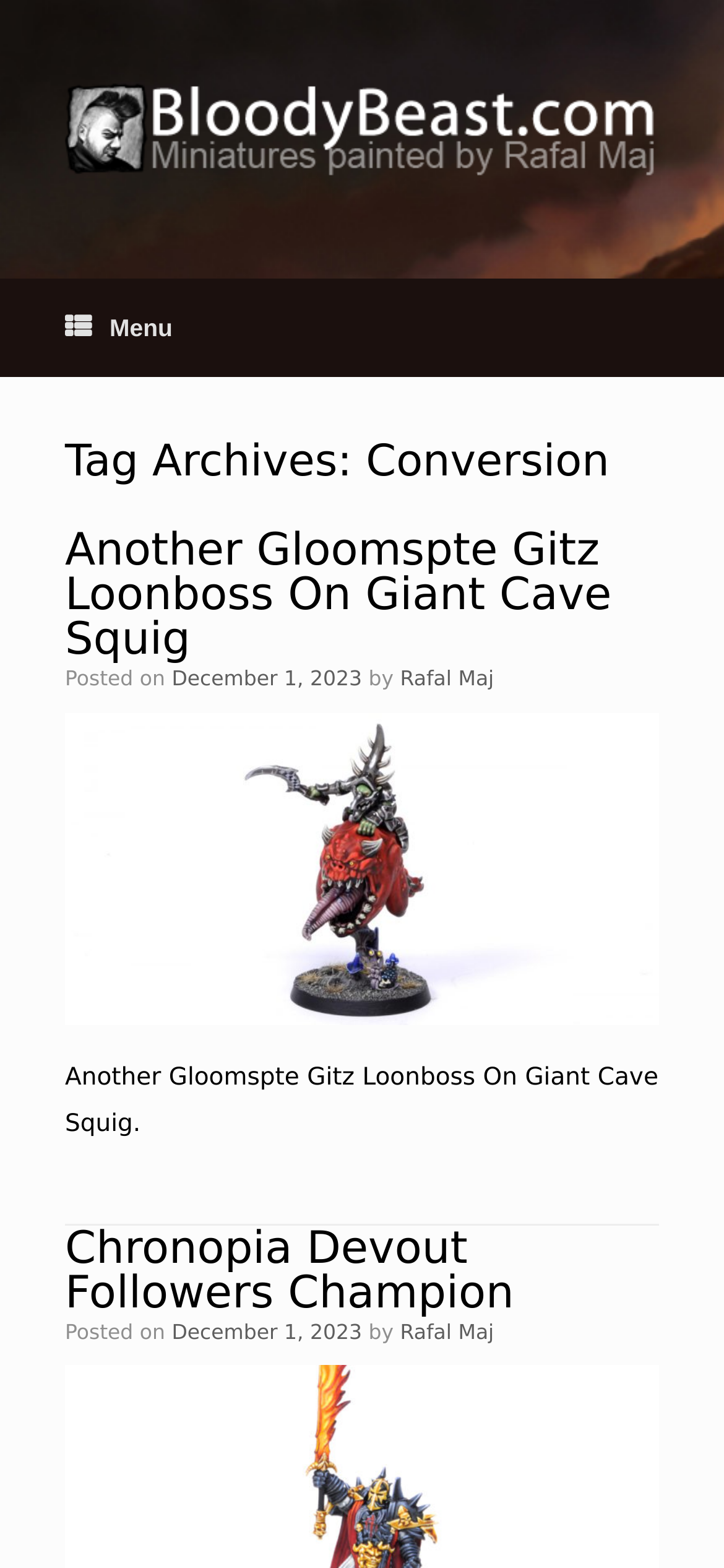Kindly provide the bounding box coordinates of the section you need to click on to fulfill the given instruction: "Read the article 'Another Gloomspte Gitz Loonboss On Giant Cave Squig'".

[0.09, 0.336, 0.91, 0.421]